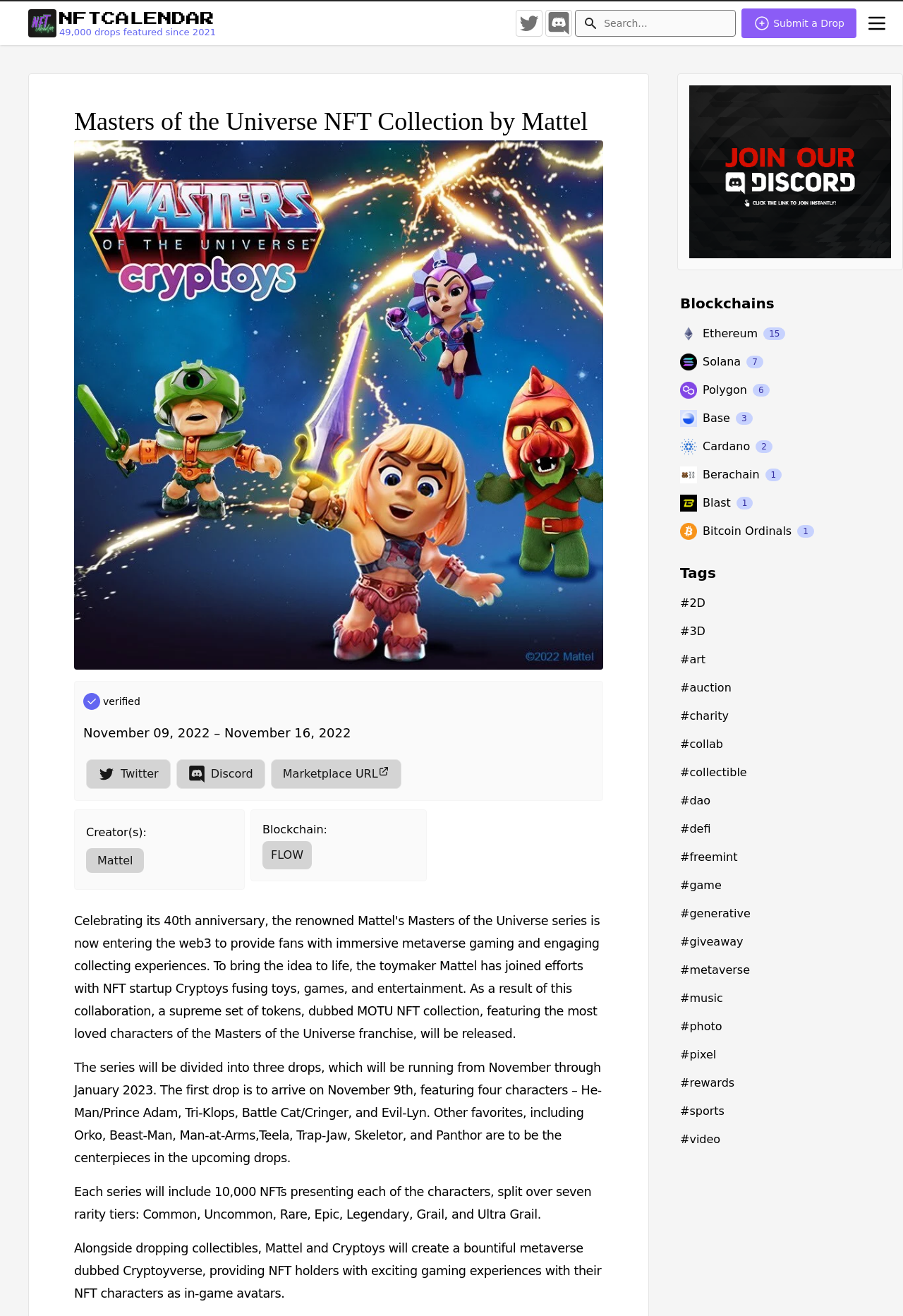Highlight the bounding box coordinates of the region I should click on to meet the following instruction: "Submit a drop".

[0.821, 0.006, 0.948, 0.029]